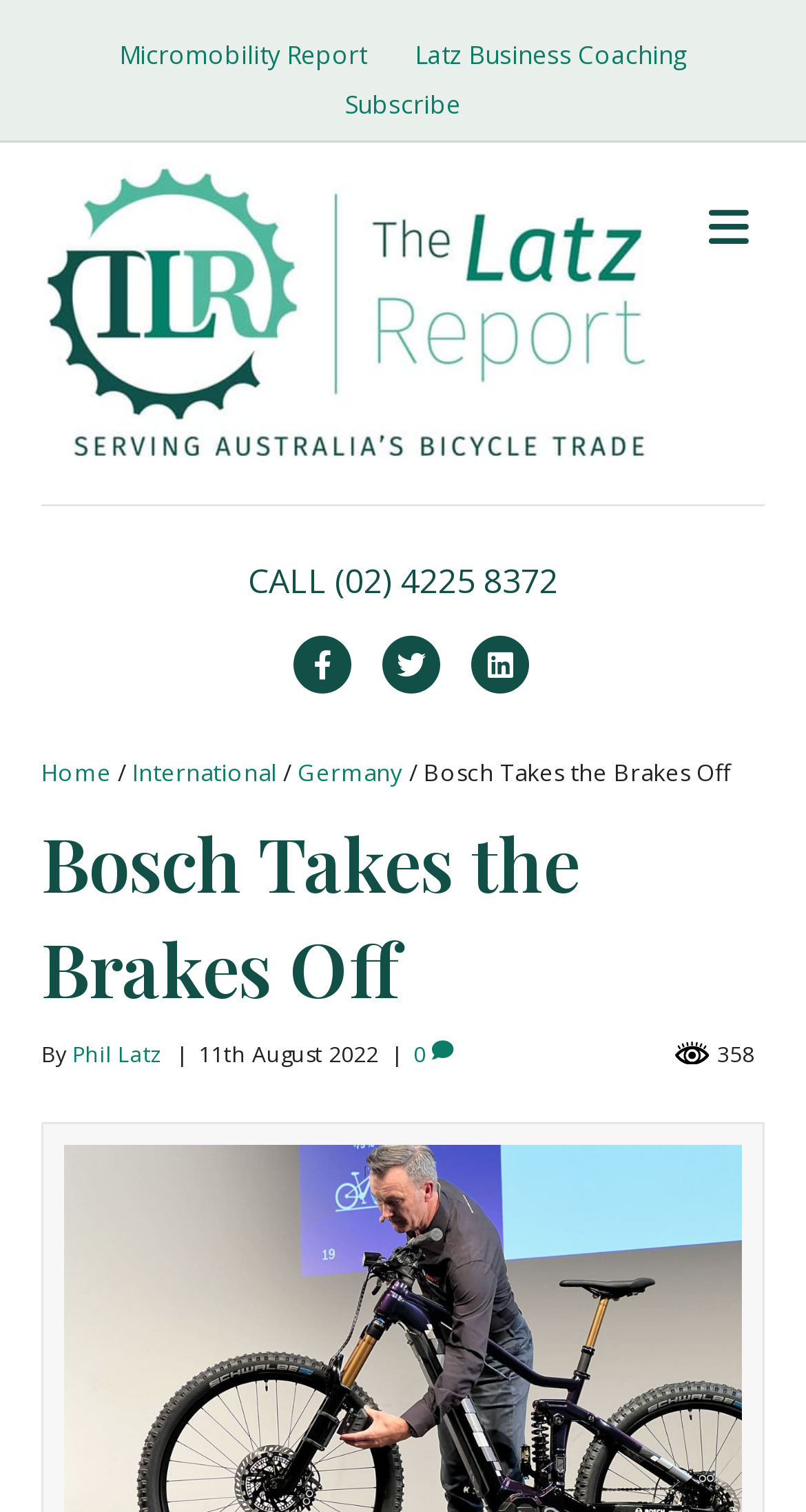Please specify the bounding box coordinates for the clickable region that will help you carry out the instruction: "Click on Facebook".

[0.355, 0.421, 0.445, 0.46]